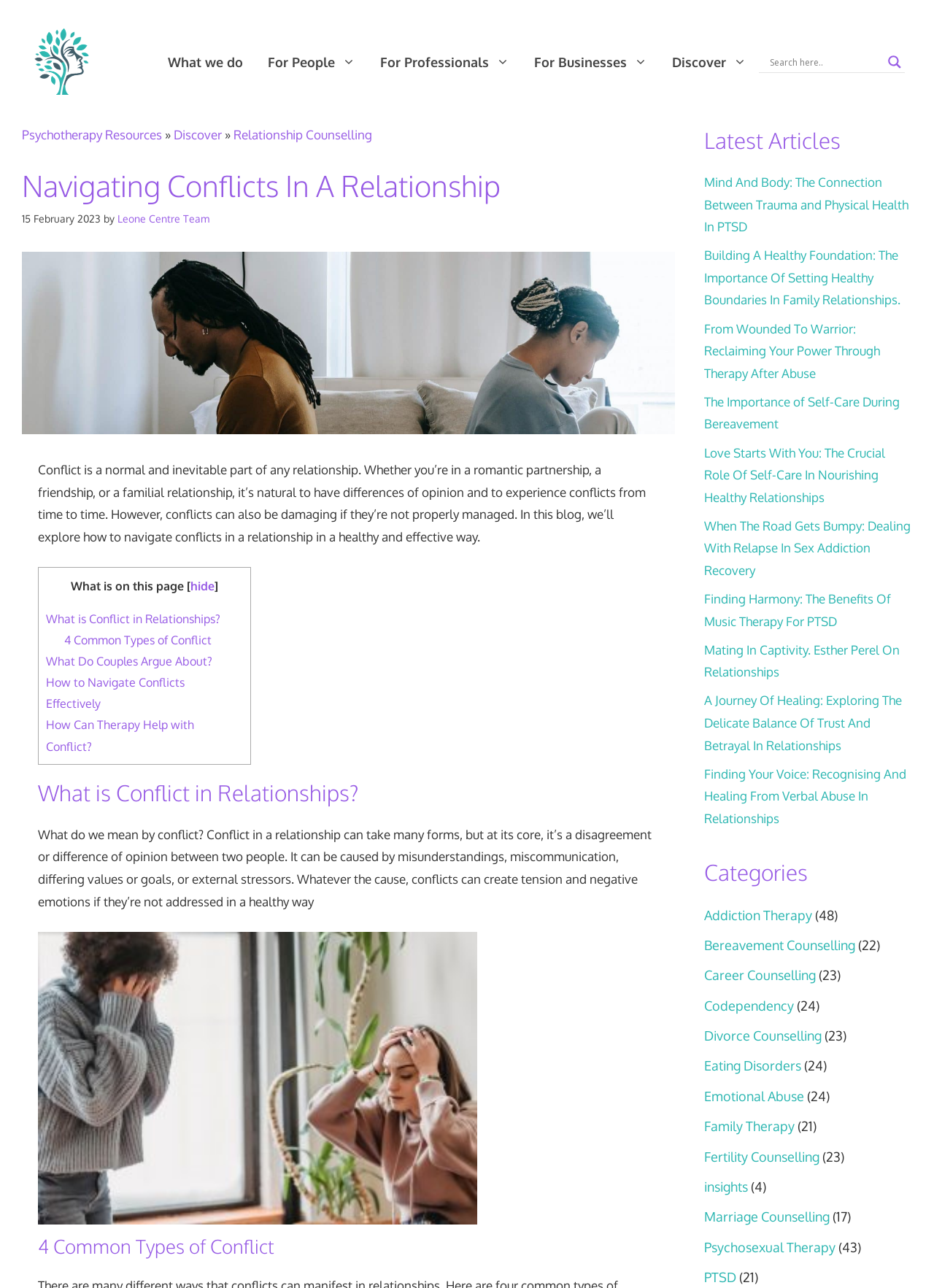Provide a one-word or short-phrase response to the question:
What is the topic of the current webpage?

Relationship Counselling